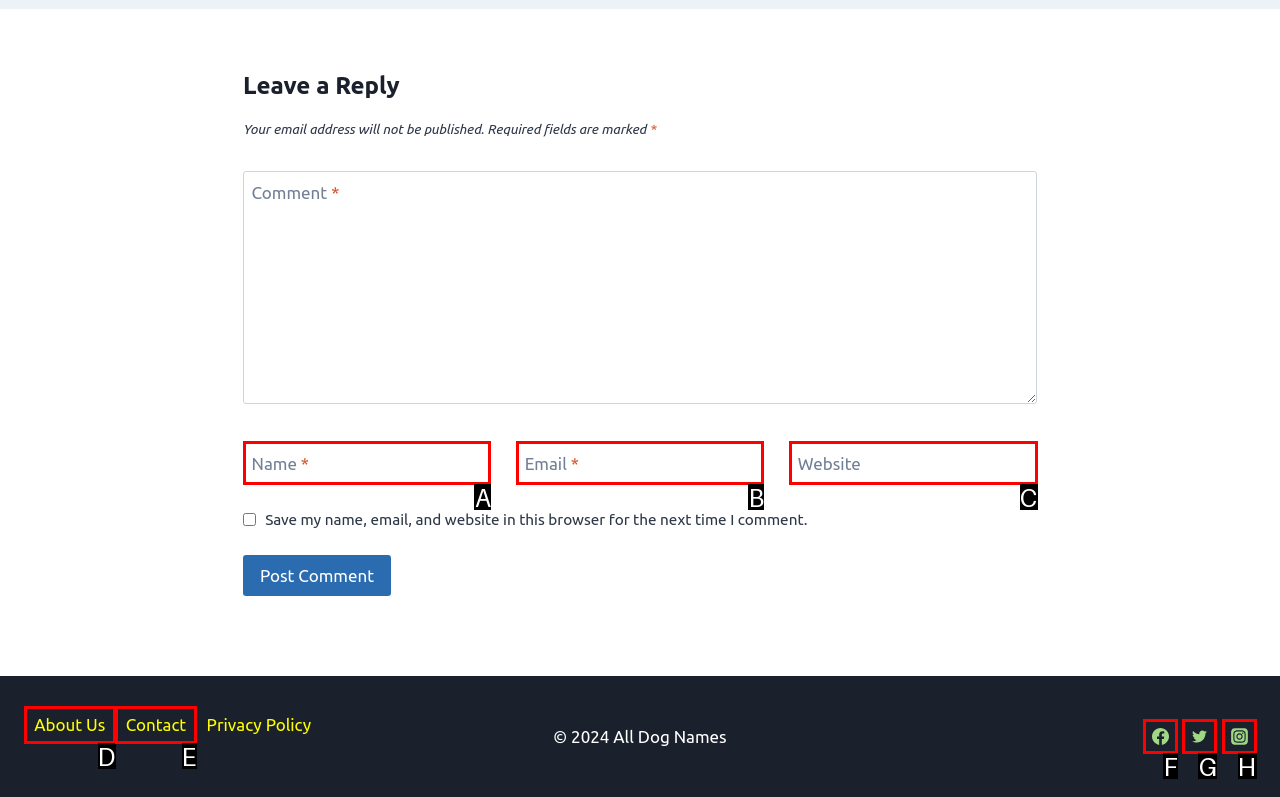Which choice should you pick to execute the task: Visit the About Us page
Respond with the letter associated with the correct option only.

D